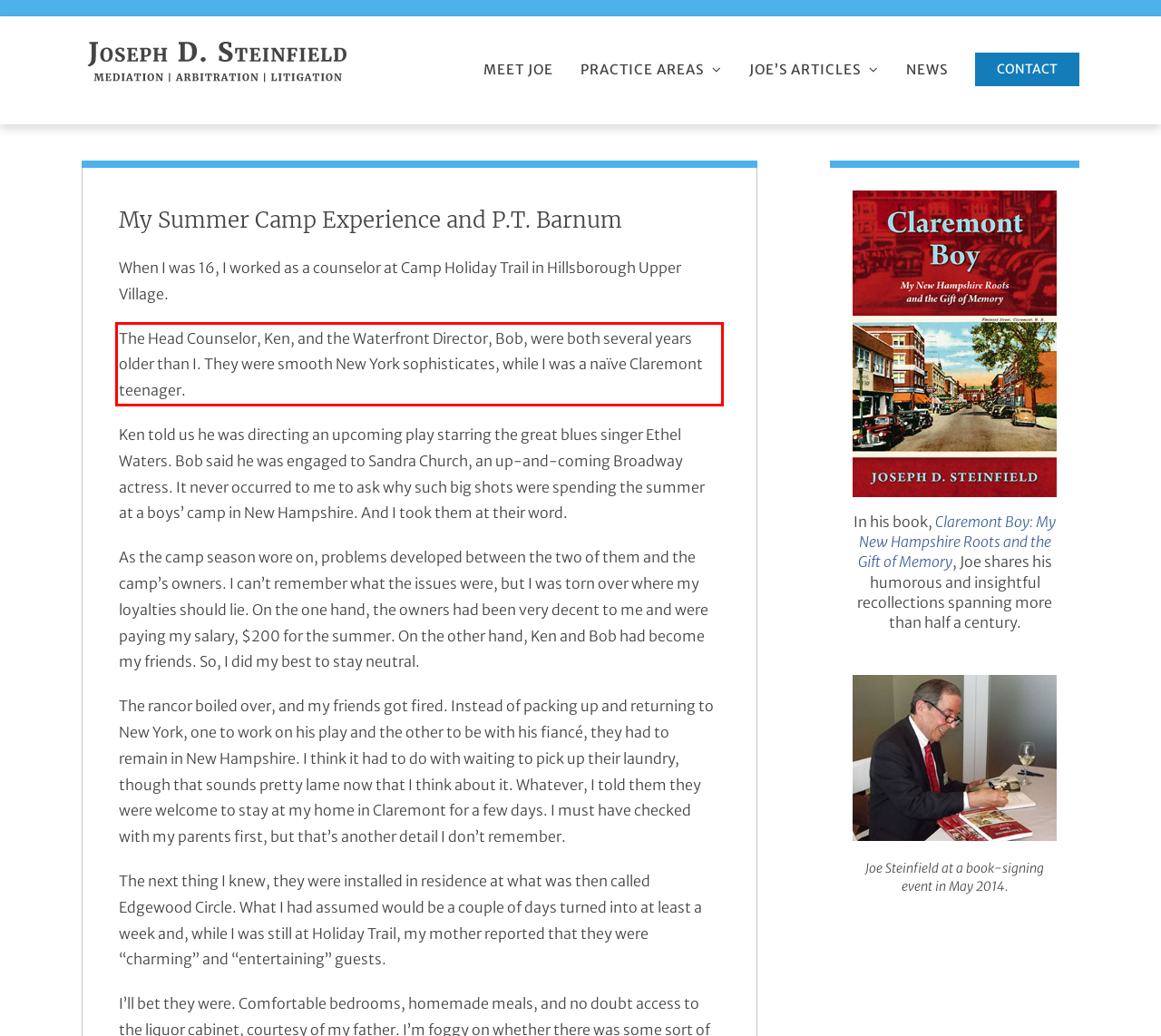You are given a webpage screenshot with a red bounding box around a UI element. Extract and generate the text inside this red bounding box.

The Head Counselor, Ken, and the Waterfront Director, Bob, were both several years older than I. They were smooth New York sophisticates, while I was a naïve Claremont teenager.